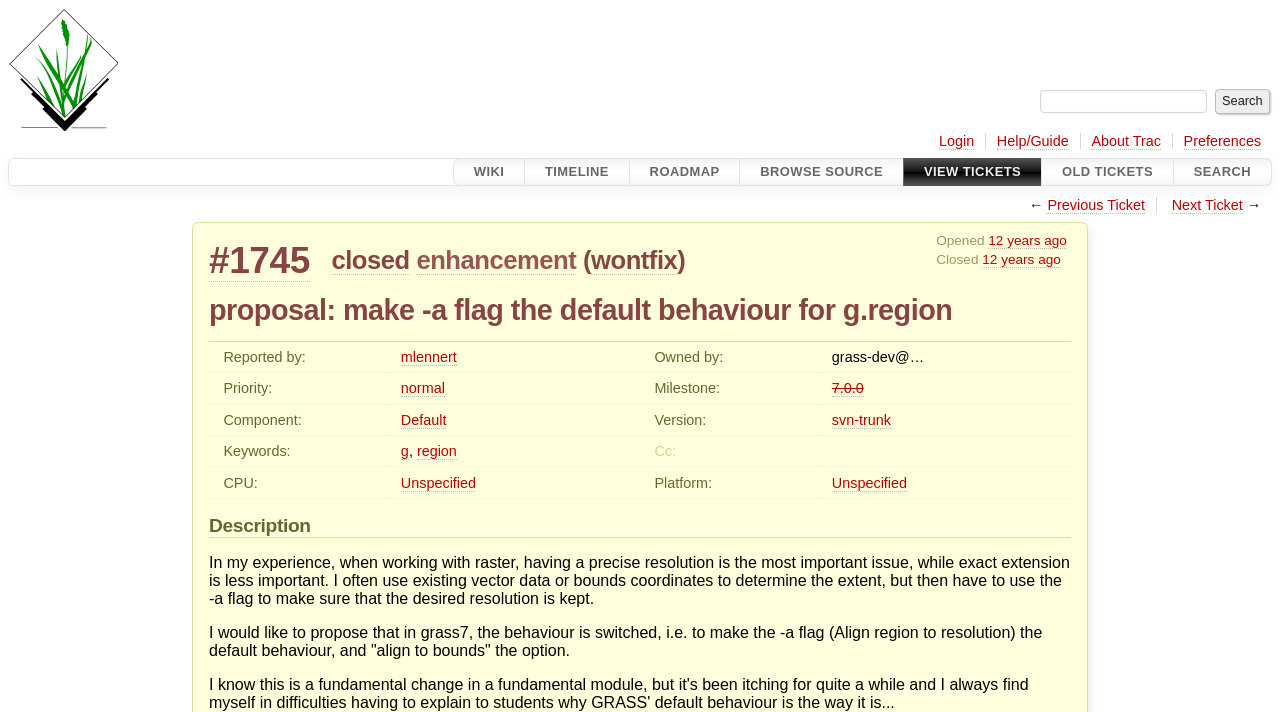Pinpoint the bounding box coordinates of the clickable element to carry out the following instruction: "Click on the 'Help/Guide' link."

[0.779, 0.186, 0.835, 0.21]